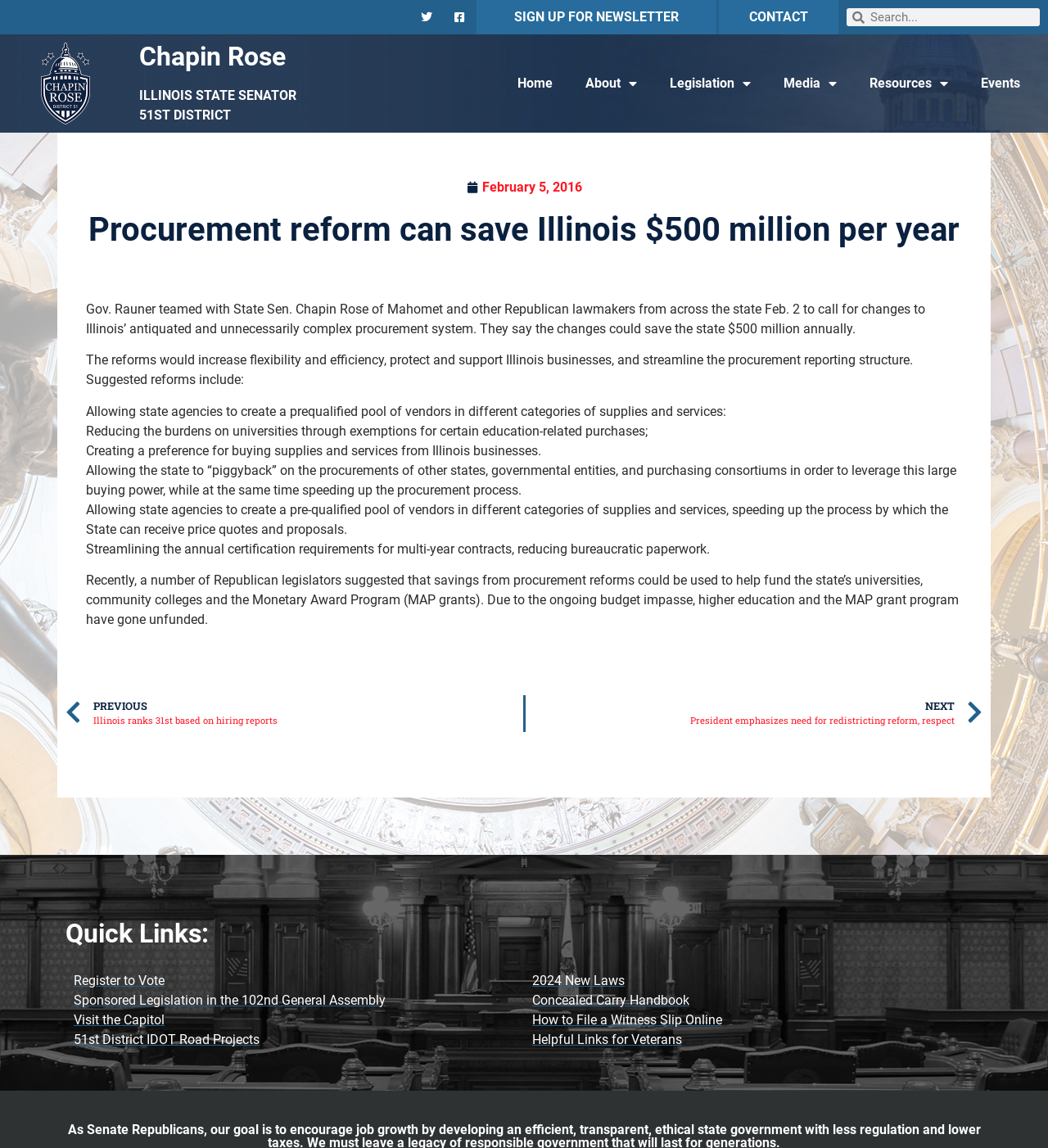Give a one-word or short-phrase answer to the following question: 
What is the topic of the article on this webpage?

Procurement reform